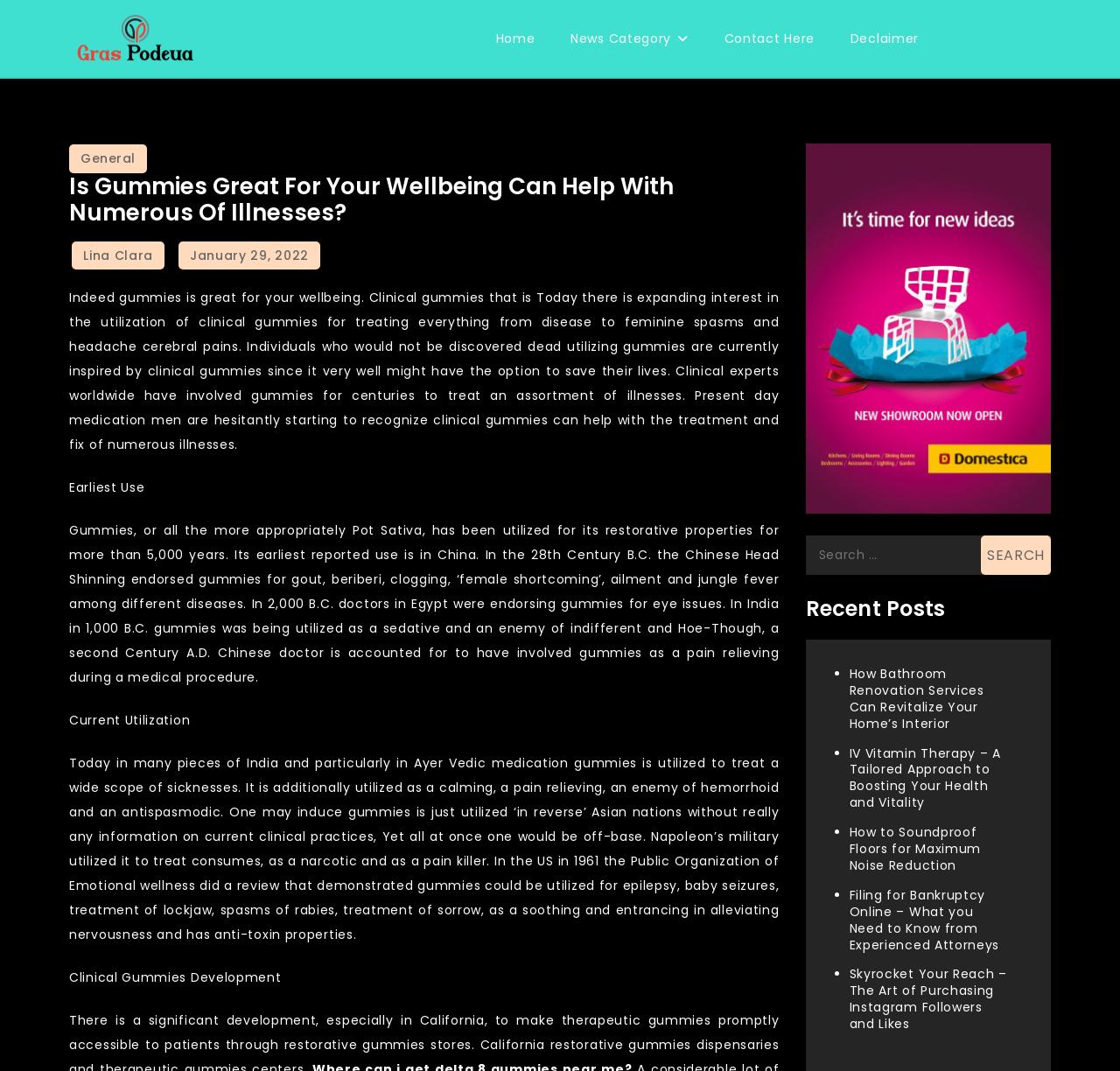Provide an in-depth caption for the elements present on the webpage.

This webpage appears to be a blog post or article discussing the benefits of gummies for wellbeing. At the top of the page, there is a header section with a link to a "Published book" and an image with the same description. Below this, there is a title "Awesome news about everything you see" and a navigation menu with links to "Home", "News Category", "Contact Here", and "Declaimer".

The main content of the page is divided into sections, each with a heading. The first section has a heading "Is Gummies Great For Your Wellbeing Can Help With Numerous Of Illnesses?" and a paragraph of text discussing the use of clinical gummies for treating various illnesses. Below this, there are three sections with headings "Earliest Use", "Current Utilization", and "Clinical Gummies Development", each with a block of text discussing the history and current uses of gummies.

On the right side of the page, there is a search bar with a button labeled "Search" and a heading "Recent Posts" followed by a list of links to other articles, including "How Bathroom Renovation Services Can Revitalize Your Home’s Interior", "IV Vitamin Therapy – A Tailored Approach to Boosting Your Health and Vitality", and others.

Overall, the page has a simple layout with a focus on presenting information about the benefits of gummies for wellbeing, along with some navigation and search functionality.